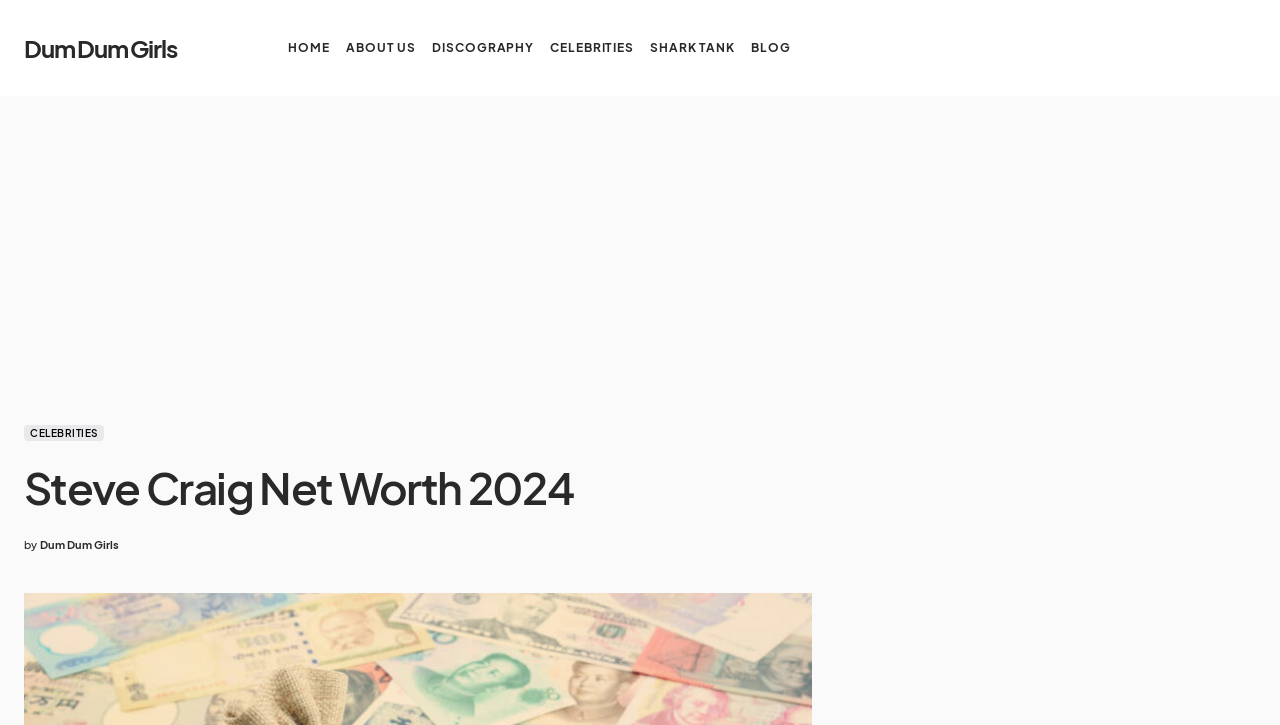Pinpoint the bounding box coordinates of the clickable element to carry out the following instruction: "visit blog."

[0.587, 0.0, 0.618, 0.132]